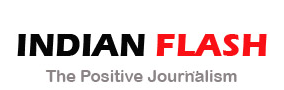Offer a detailed explanation of what is depicted in the image.

The image features the logo of "Indian Flash," a news platform that emphasizes positive journalism. The logo is presented in a bold, modern typeface, with "INDIAN" in black and "FLASH" in a vibrant red, creating a striking visual impact. Below the main title, a tagline reads "The Positive Journalism," using a softer gray font that complements the overall branding. This design reflects the website's mission to deliver optimistic and uplifting news stories, making it a unique presence in the media landscape.